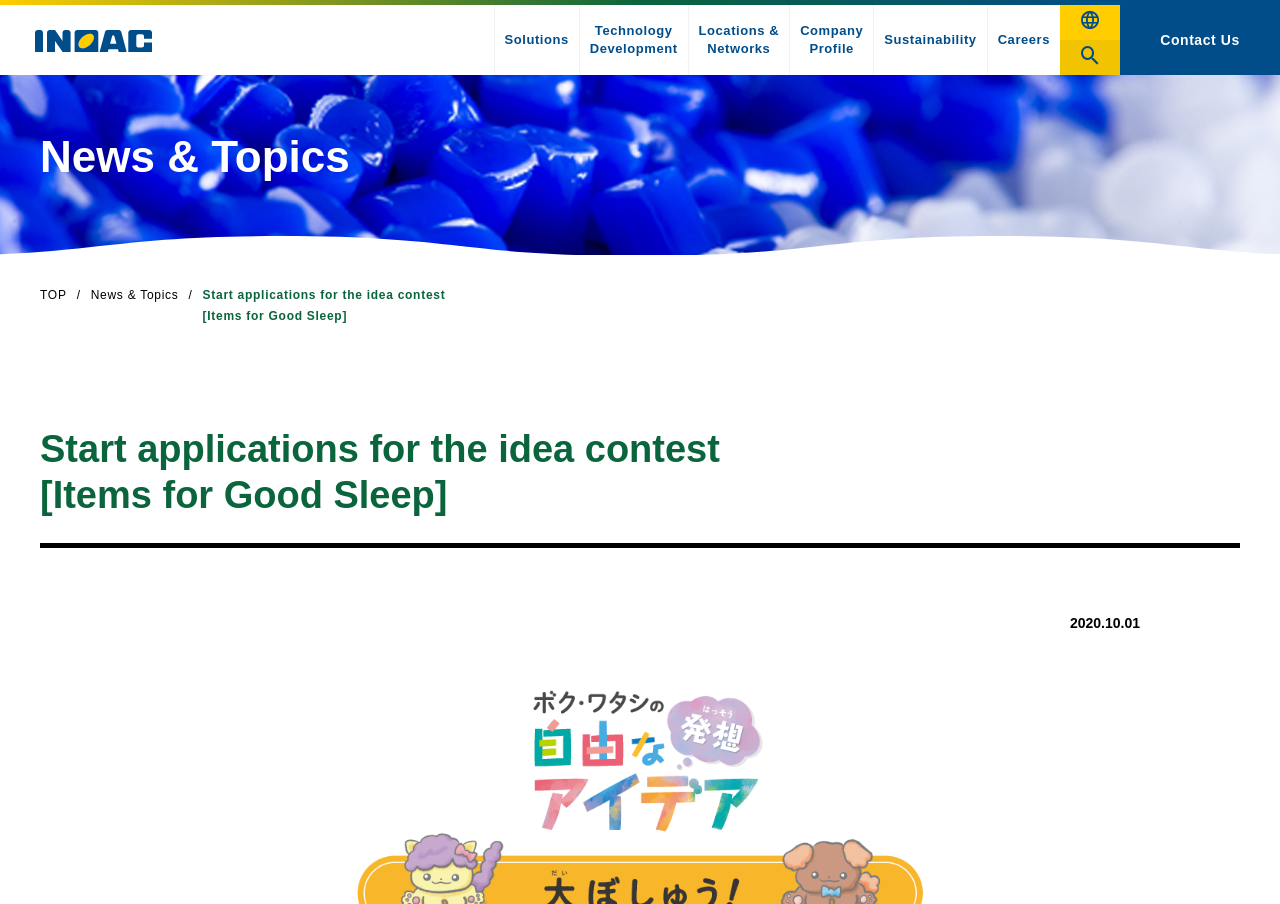Consider the image and give a detailed and elaborate answer to the question: 
How many social media links are there?

The social media links are located at the top-right corner of the webpage. There are two links, represented by the icons '' and ''.